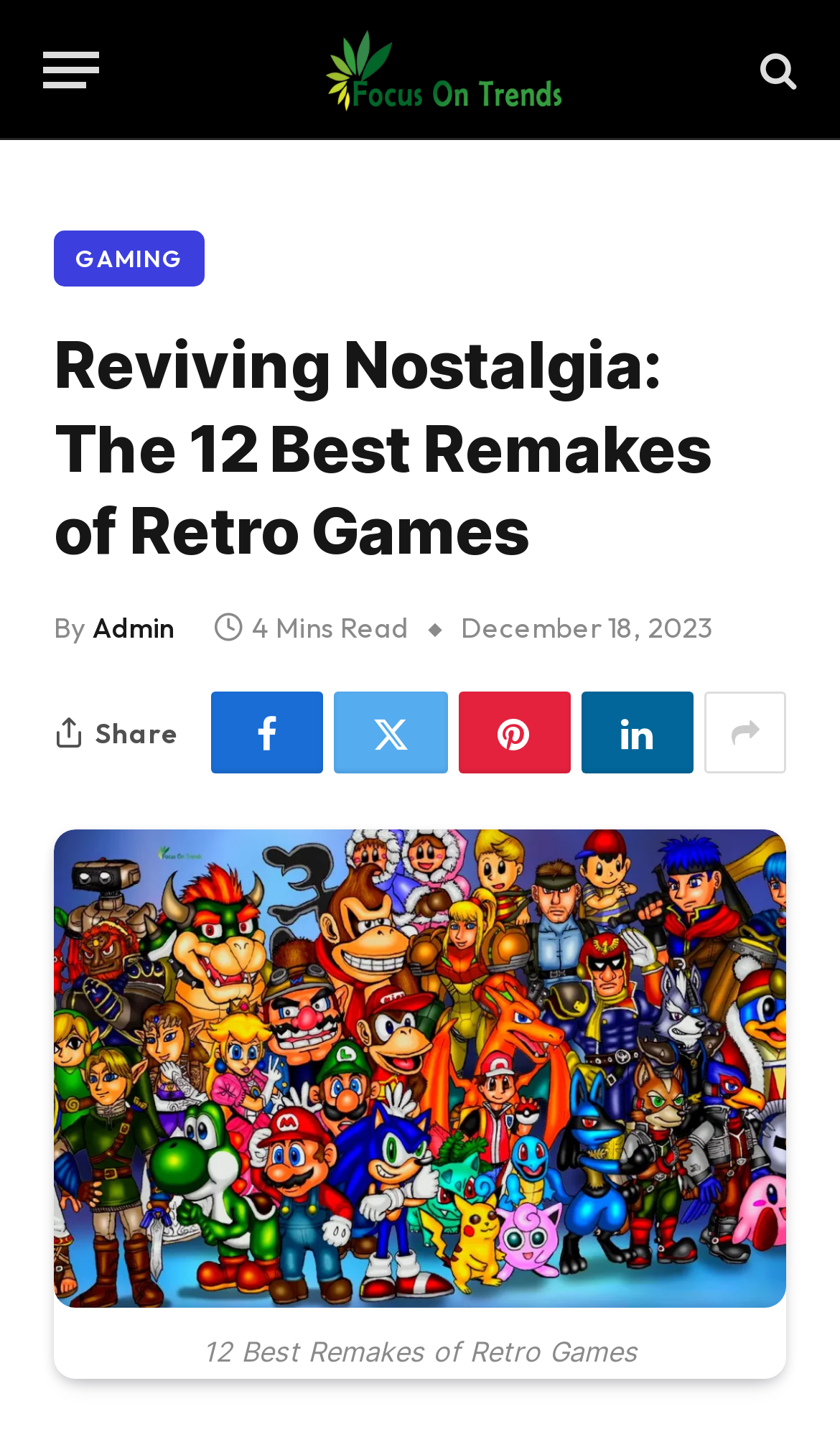Specify the bounding box coordinates for the region that must be clicked to perform the given instruction: "Click on the 'Menu' button".

[0.051, 0.015, 0.118, 0.082]